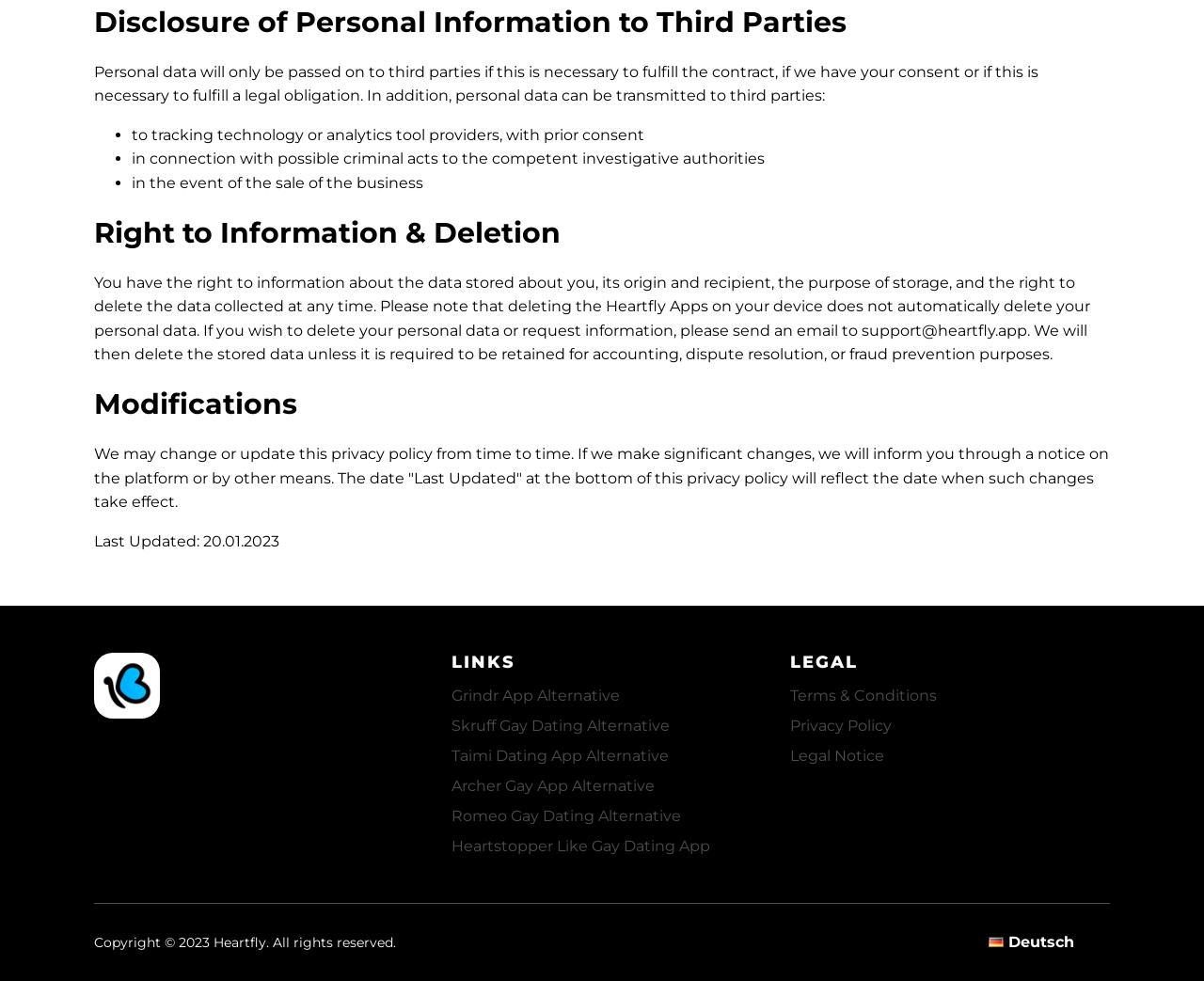Based on what you see in the screenshot, provide a thorough answer to this question: What is the purpose of the 'Right to Information & Deletion' section?

The 'Right to Information & Deletion' section informs users about their right to information about the data stored about them, its origin and recipient, the purpose of storage, and the right to delete the data collected at any time.